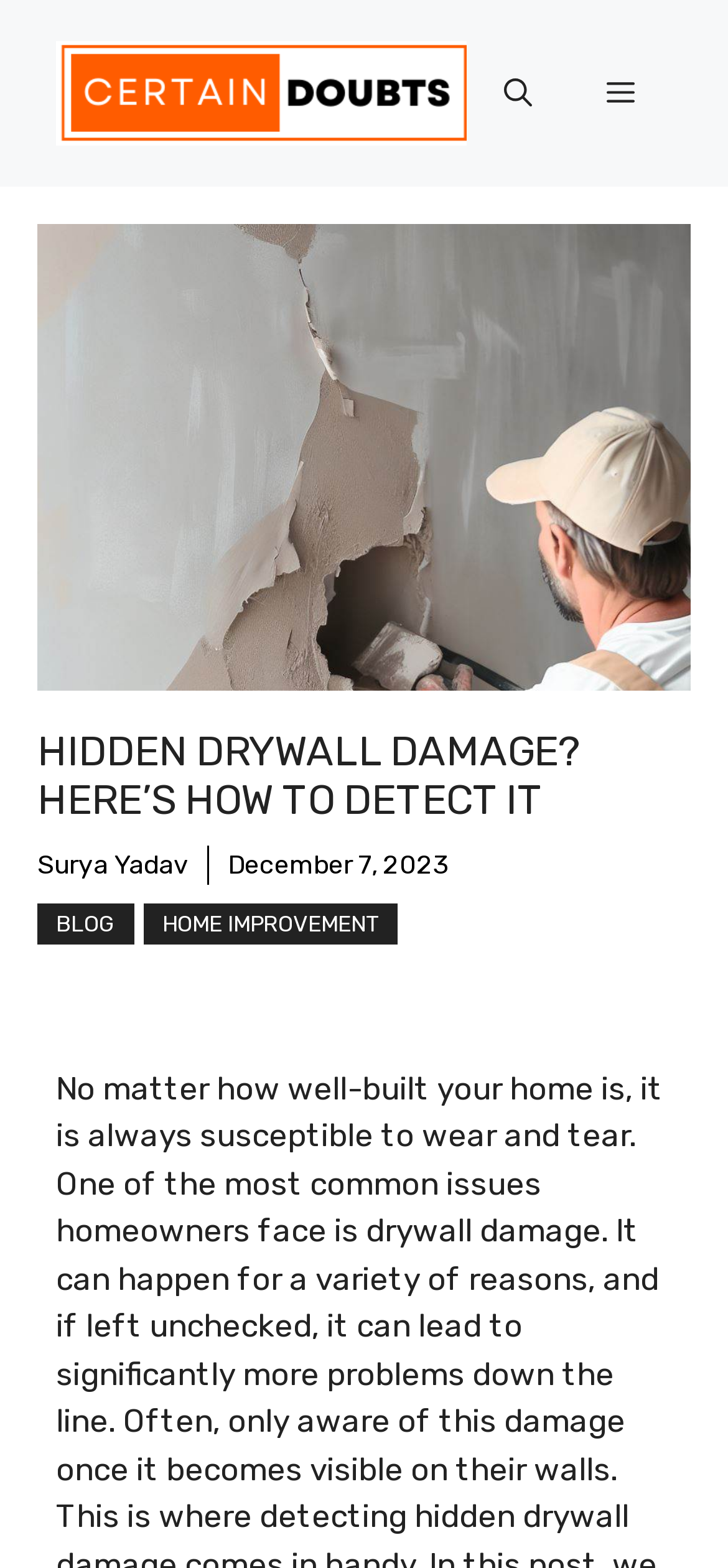Identify the bounding box for the UI element described as: "Home Improvement". The coordinates should be four float numbers between 0 and 1, i.e., [left, top, right, bottom].

[0.197, 0.576, 0.546, 0.602]